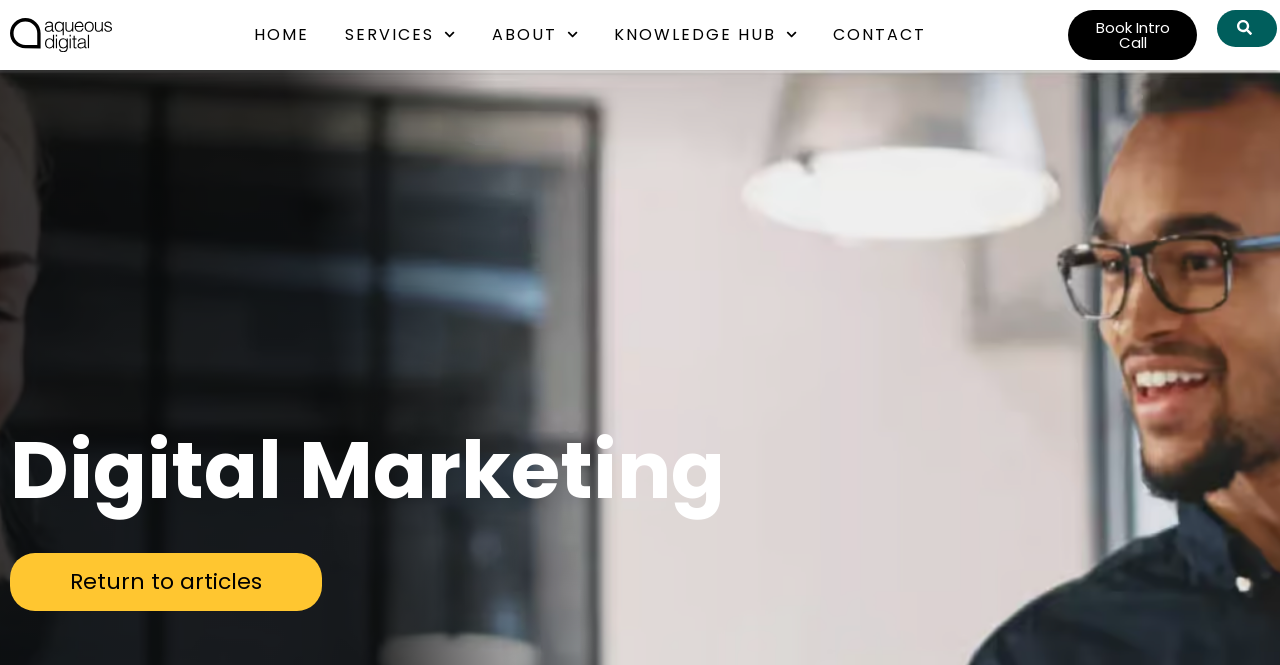Could you provide the bounding box coordinates for the portion of the screen to click to complete this instruction: "view services"?

[0.264, 0.029, 0.362, 0.077]